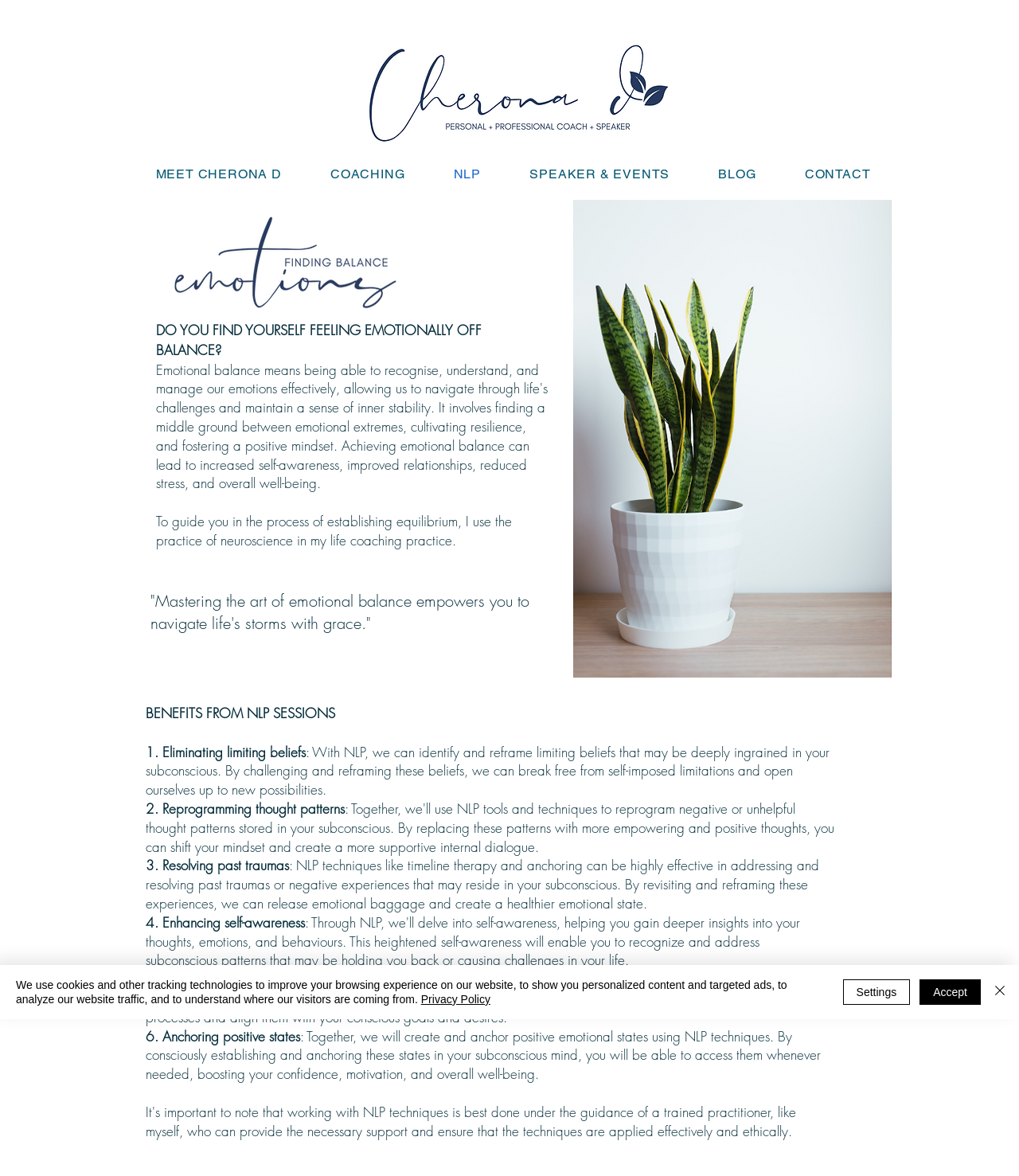Calculate the bounding box coordinates of the UI element given the description: "MEET CHERONA D".

[0.132, 0.135, 0.297, 0.161]